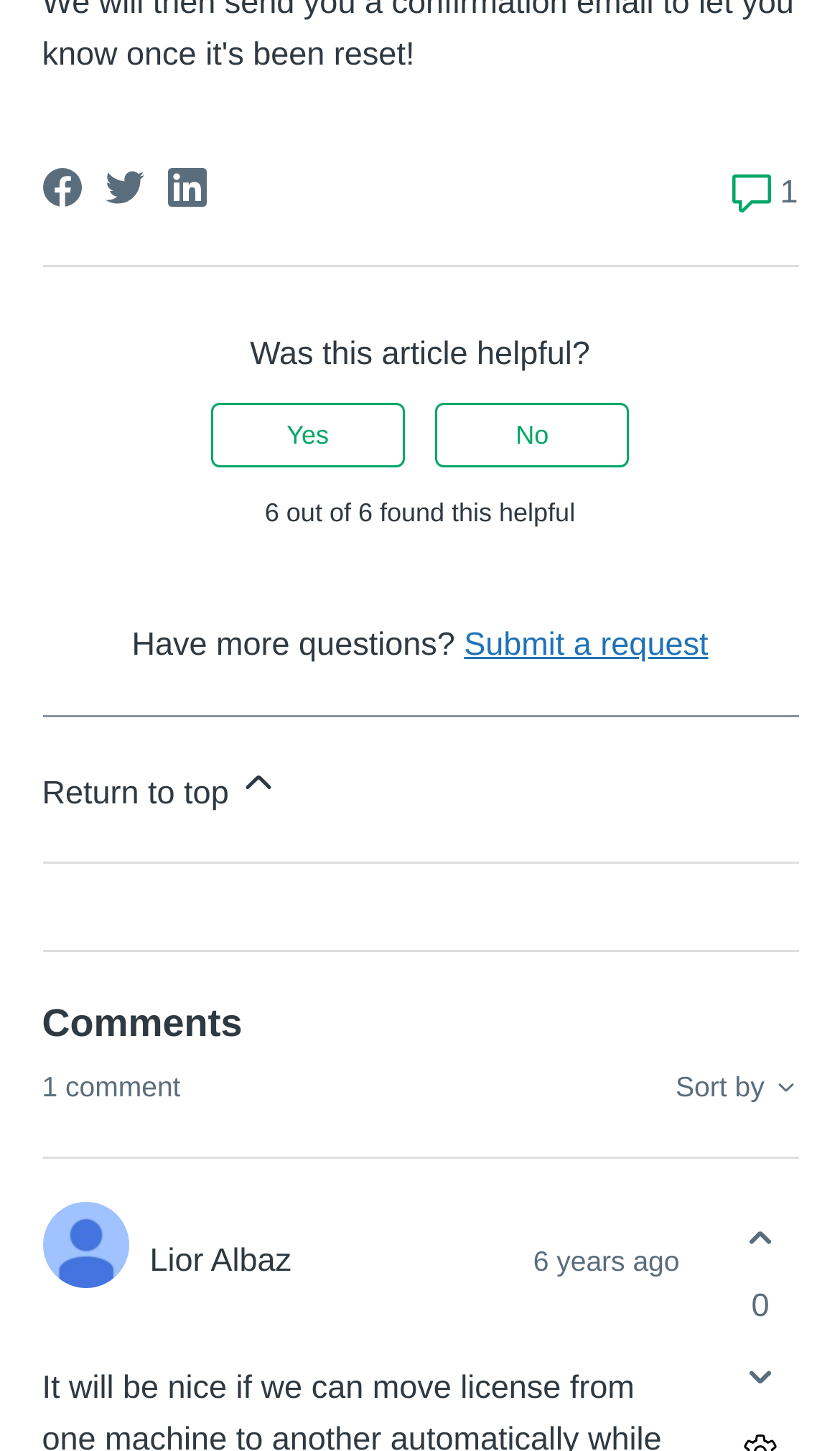Please identify the bounding box coordinates of the element's region that I should click in order to complete the following instruction: "Mark this comment as helpful". The bounding box coordinates consist of four float numbers between 0 and 1, i.e., [left, top, right, bottom].

[0.86, 0.828, 0.95, 0.88]